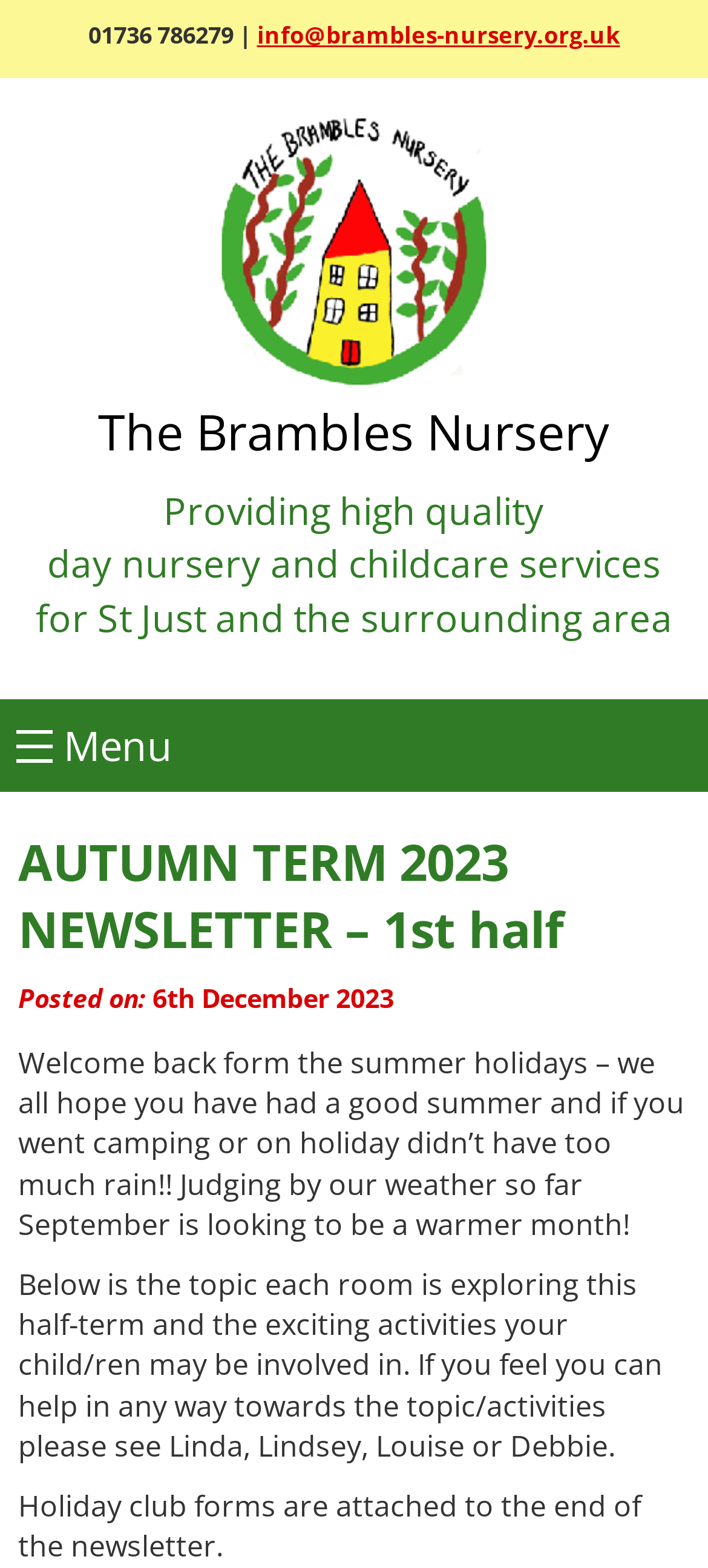Please respond in a single word or phrase: 
What is the purpose of the nursery?

Providing high quality day nursery and childcare services